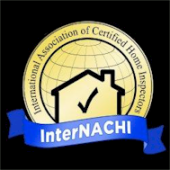Examine the image and give a thorough answer to the following question:
What surrounds the house graphic?

The house graphic is surrounded by a depiction of a globe, which highlights the organization's global presence and commitment to high standards in home inspection. The globe is an integral part of the logo, emphasizing the organization's global reach.